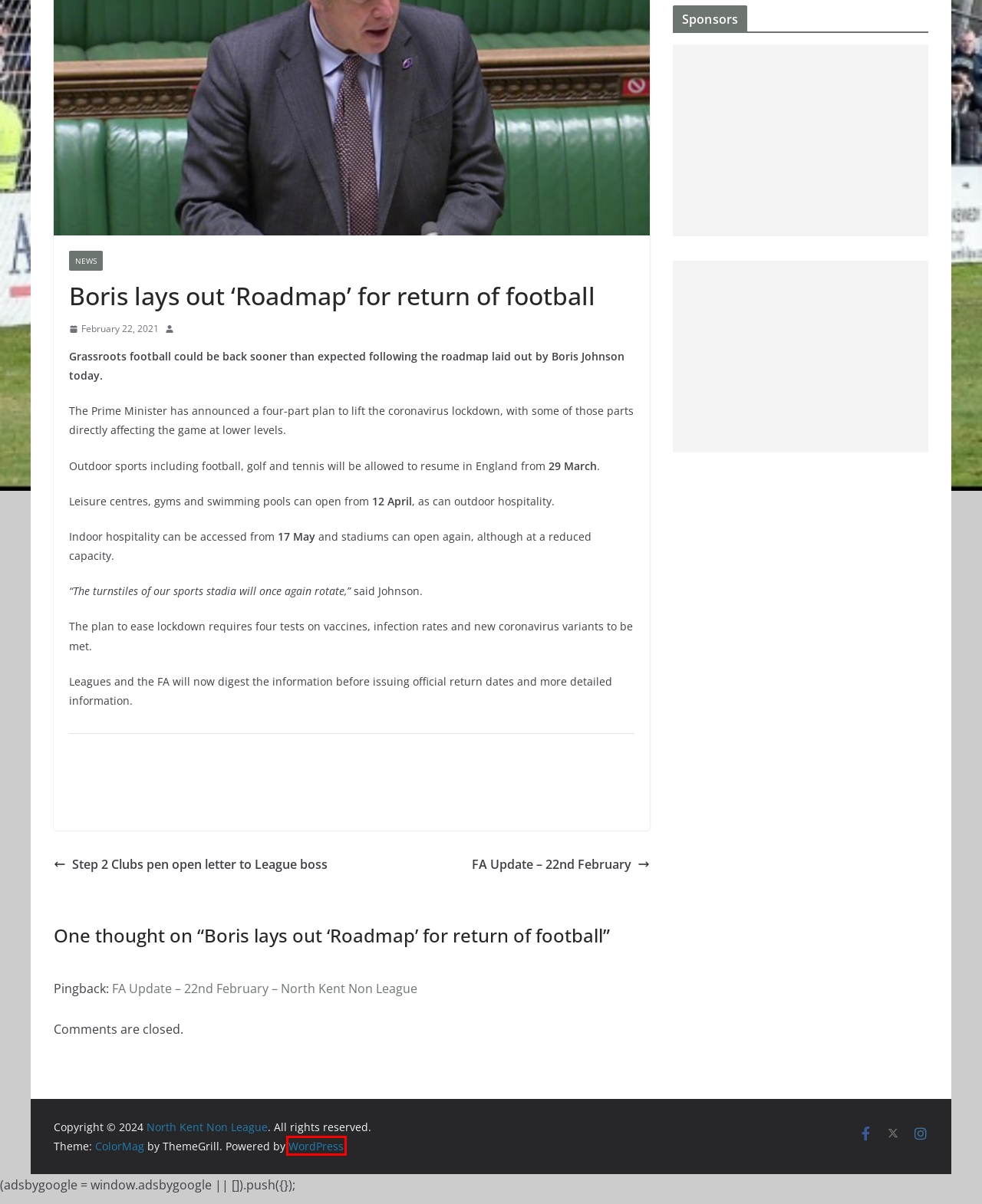You have a screenshot of a webpage with a red rectangle bounding box around a UI element. Choose the best description that matches the new page after clicking the element within the bounding box. The candidate descriptions are:
A. Sunday League – North Kent Non League
B. Isthmian League – North Kent Non League
C. Blog Tool, Publishing Platform, and CMS – WordPress.org
D. FA Update – 22nd February – North Kent Non League
E. North Kent Non League
F. Step 2 Clubs pen open letter to League boss – North Kent Non League
G. Non League Clothing Store – North Kent Non League
H. Kent County League – North Kent Non League

C